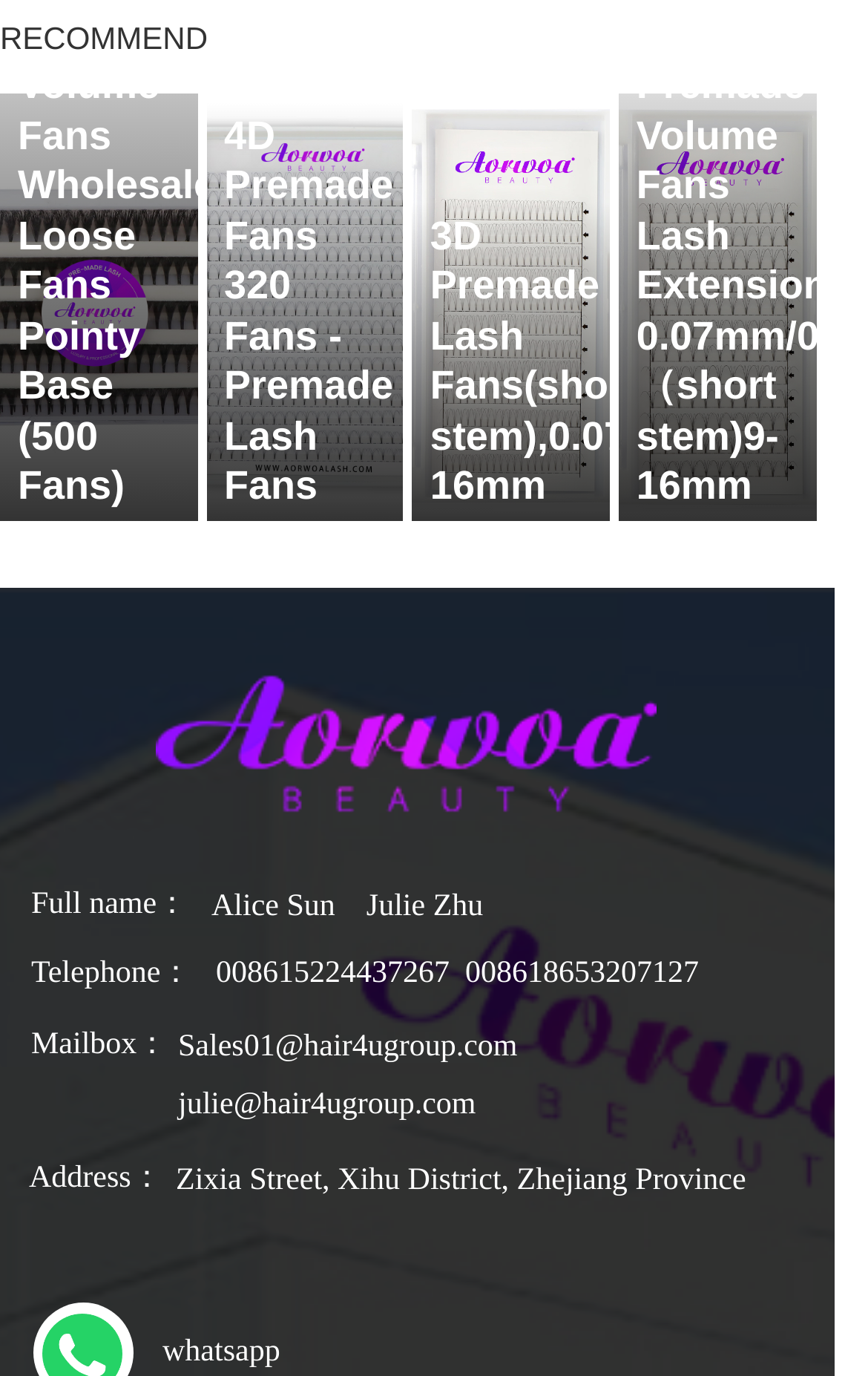Identify the bounding box coordinates of the part that should be clicked to carry out this instruction: "Check Telephone number".

[0.036, 0.696, 0.221, 0.72]